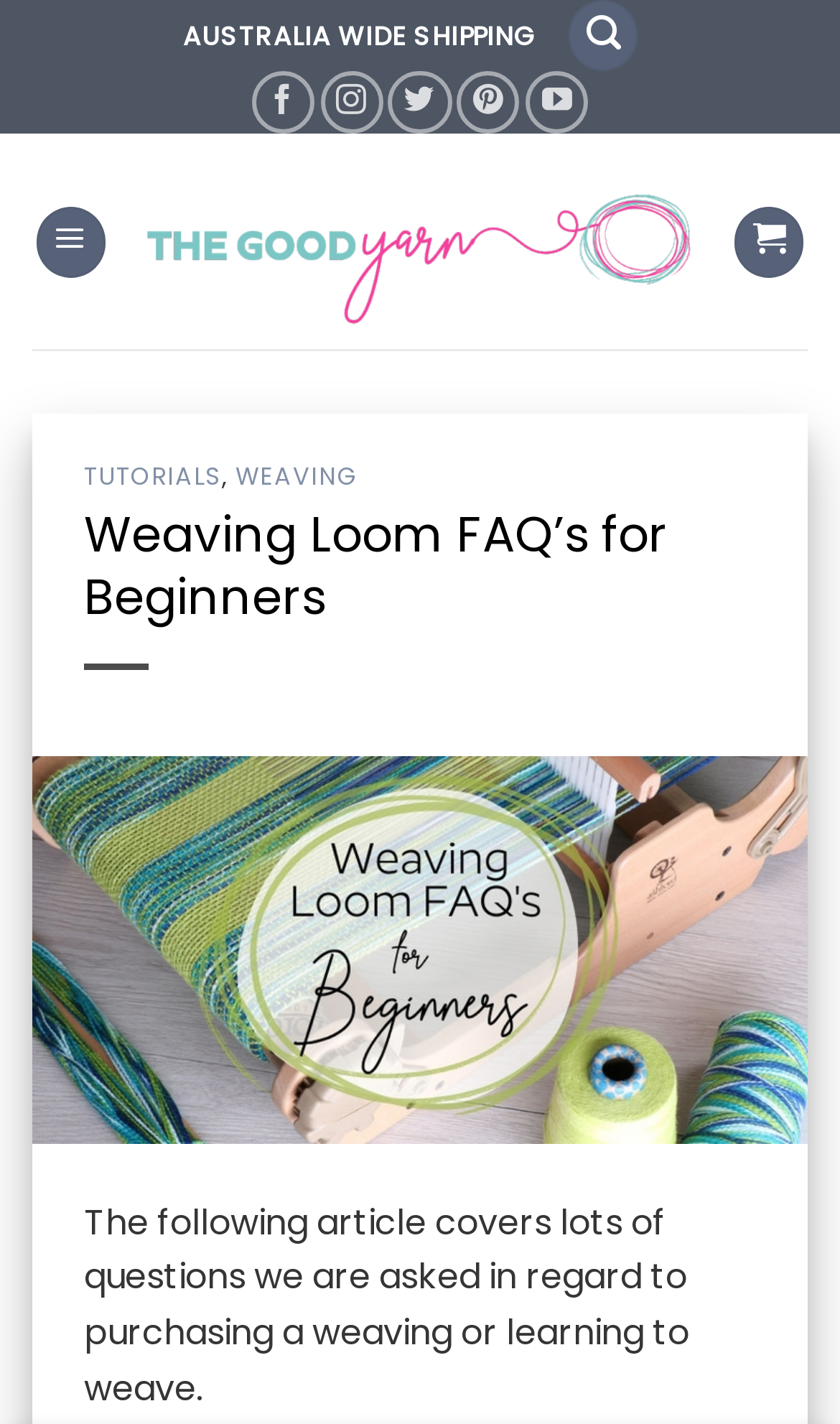Respond to the question below with a single word or phrase:
How many social media platforms can you follow The Good Yarn on?

5